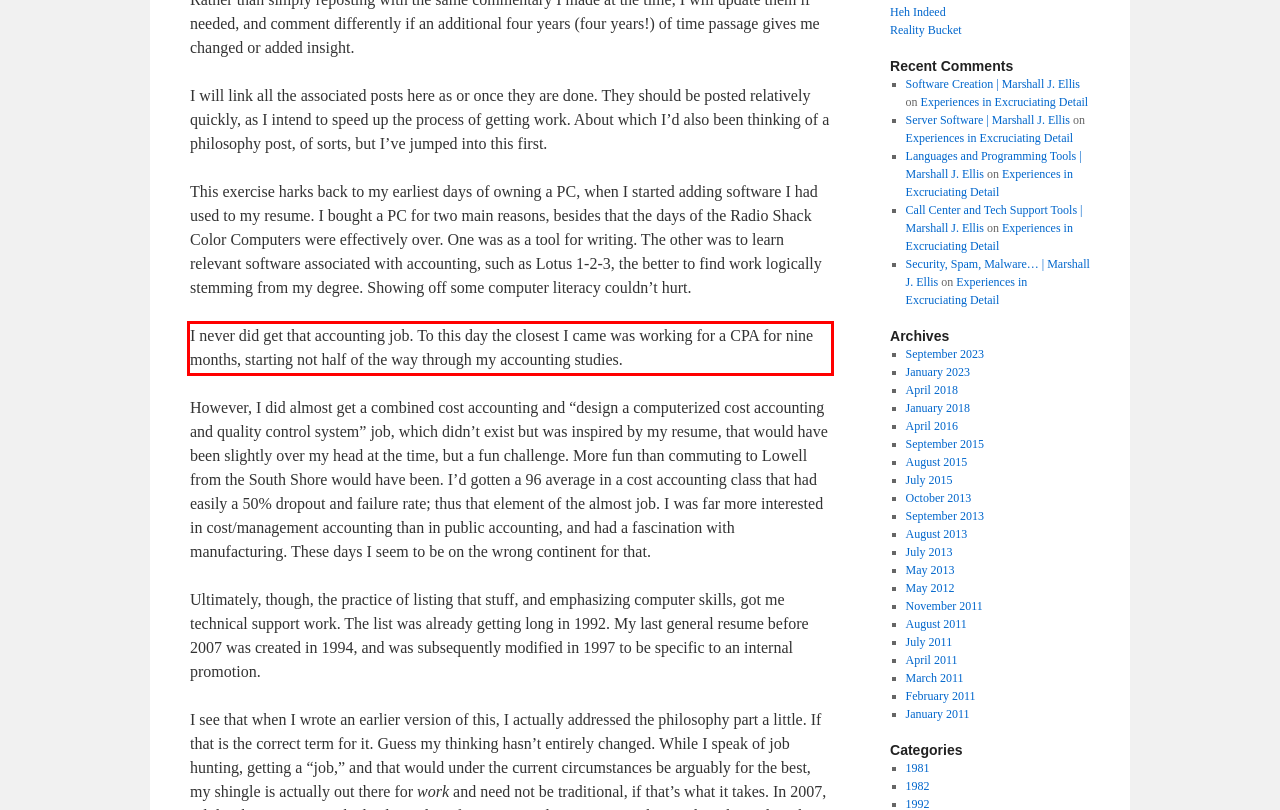Observe the screenshot of the webpage that includes a red rectangle bounding box. Conduct OCR on the content inside this red bounding box and generate the text.

I never did get that accounting job. To this day the closest I came was working for a CPA for nine months, starting not half of the way through my accounting studies.